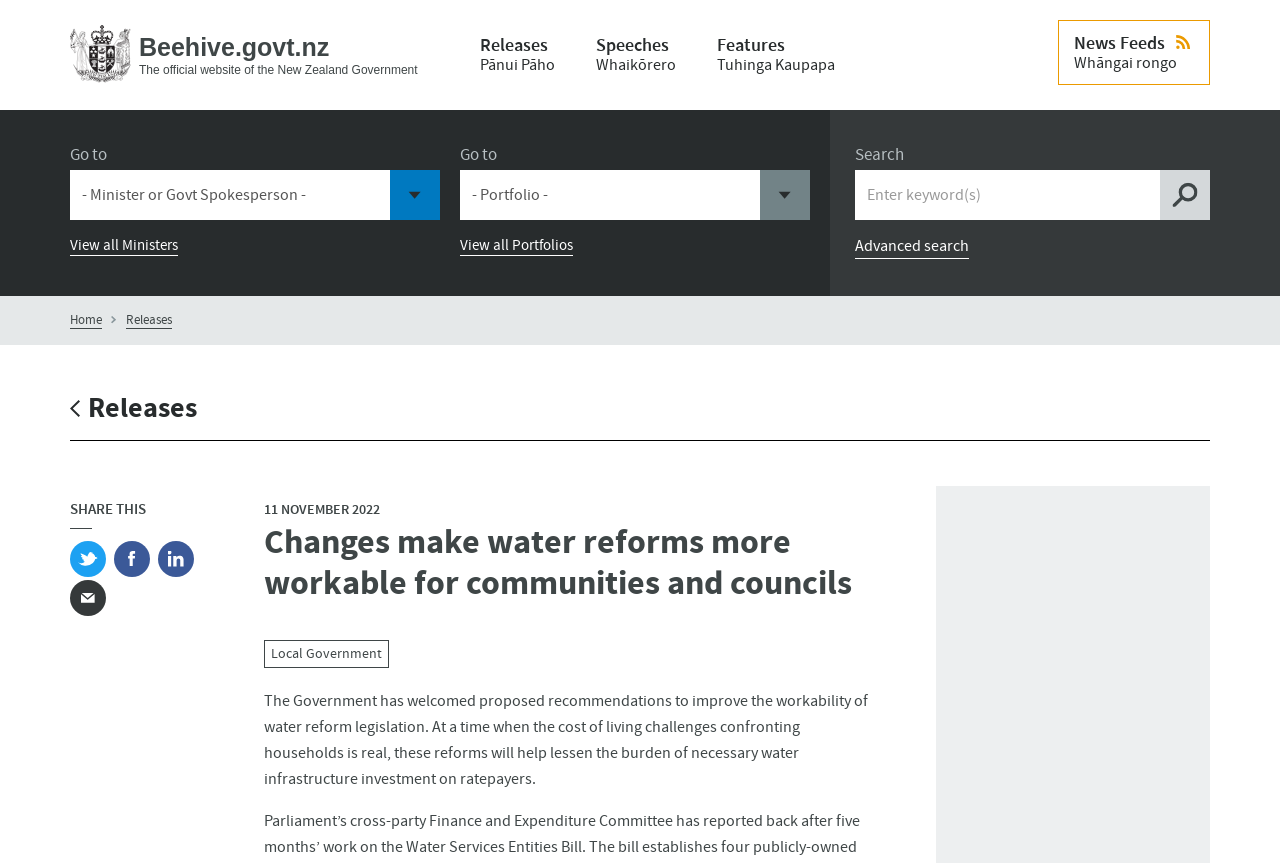Locate the bounding box coordinates of the segment that needs to be clicked to meet this instruction: "Share on Twitter".

[0.055, 0.627, 0.083, 0.669]